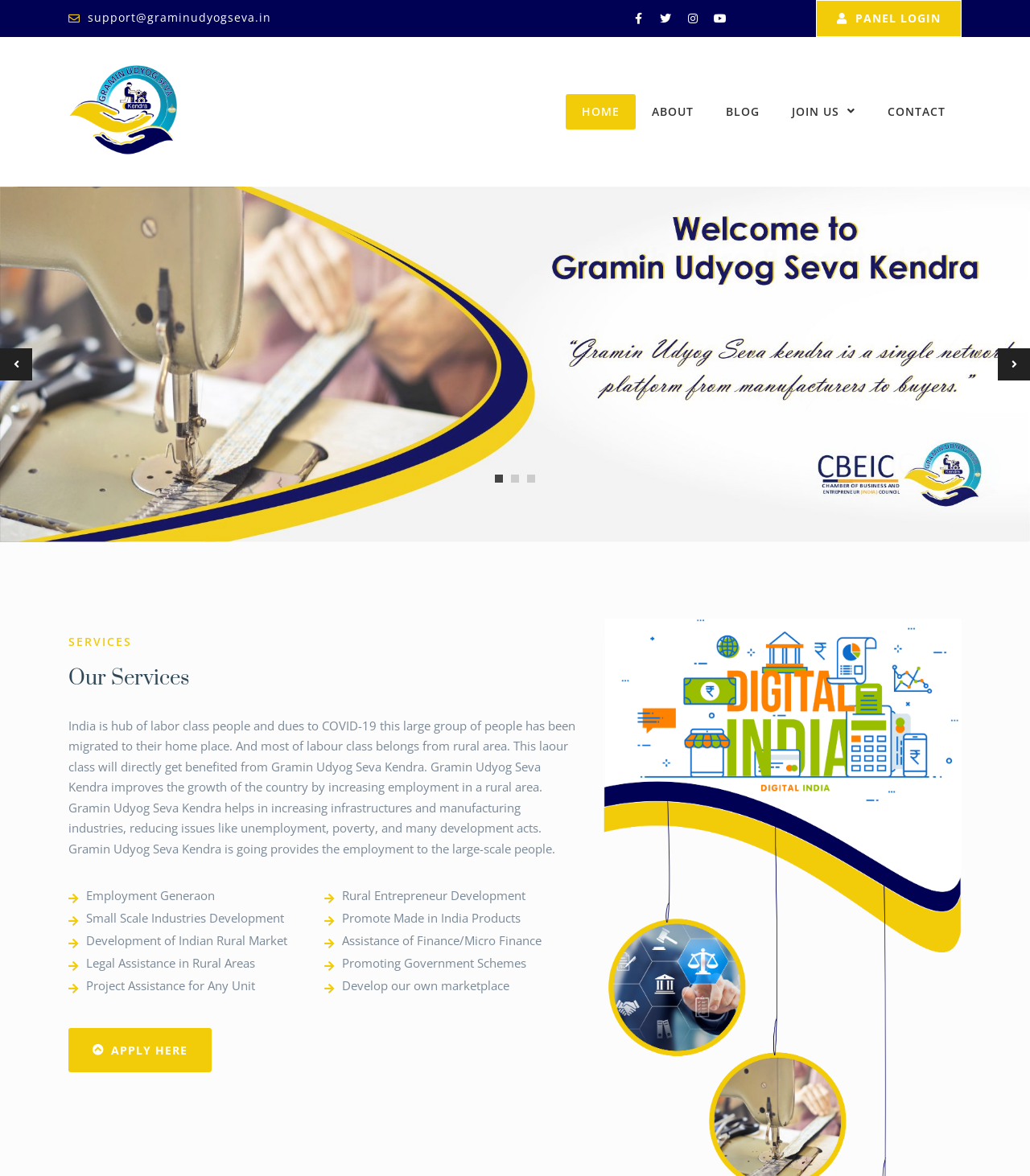Create an elaborate caption that covers all aspects of the webpage.

The webpage is about Gramin Udyog Seva Kendra, an organization focused on promoting rural development and self-sufficiency. At the top, there is a logo of the organization, accompanied by a navigation menu with links to "HOME", "ABOUT", "BLOG", "JOIN US", and "CONTACT". 

Below the navigation menu, there is a tab panel with three tabs, allowing users to switch between different sections of the page. 

The main content of the page is divided into sections, with headings and descriptive text. The first section is titled "Our Services" and provides an overview of the organization's goals and objectives, including improving employment in rural areas, increasing infrastructure and manufacturing industries, and reducing issues like unemployment and poverty.

The next section lists the services provided by Gramin Udyog Seva Kendra, including employment generation, rural entrepreneur development, small-scale industries development, promoting made-in-India products, and more. Each service is listed as a separate item with a brief description.

At the bottom of the page, there is a call-to-action button labeled "APPLY HERE", encouraging users to take action. Throughout the page, there are several icons and images, including social media links and a logo of the organization.